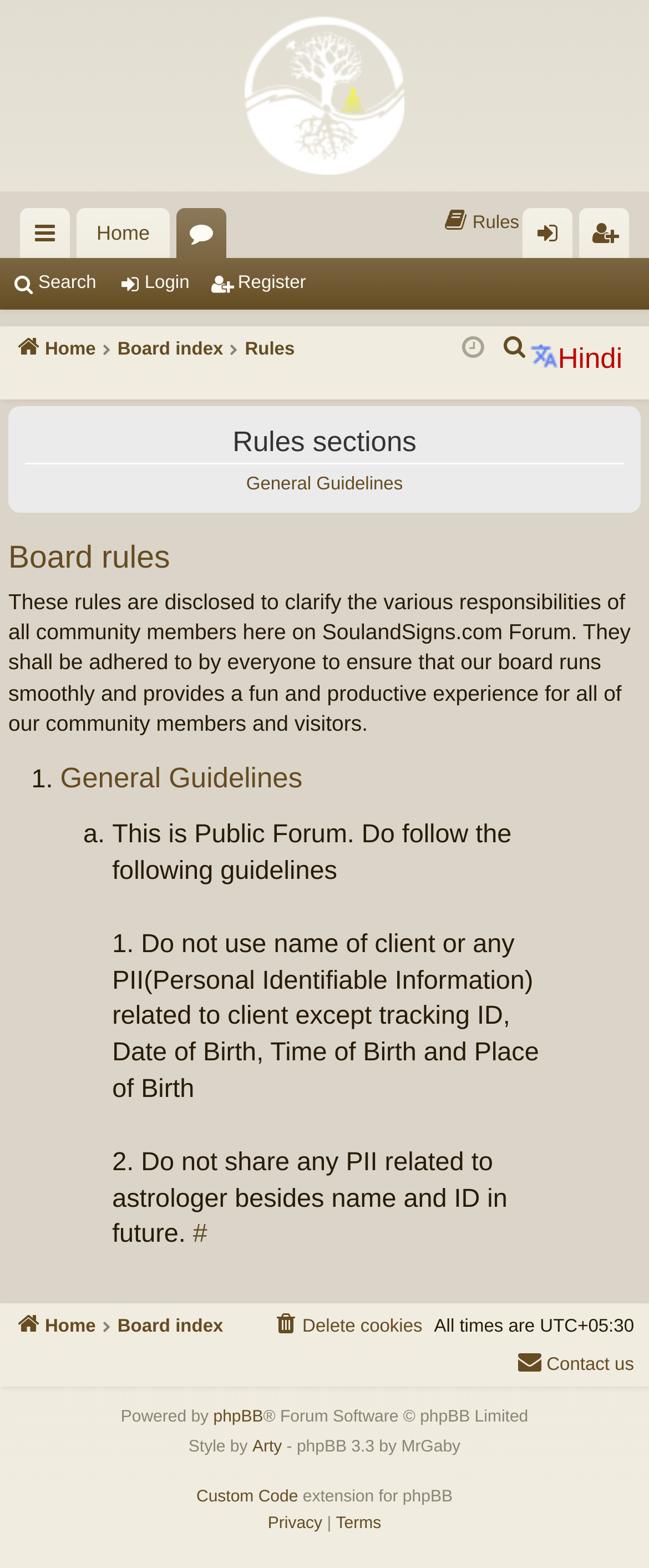Illustrate the webpage thoroughly, mentioning all important details.

The webpage is a forum rules page for SoulandSigns.com Forum. At the top, there is a logo image and a link to the forum's homepage. Below that, there are three horizontal menus with various links, including "Quick links", "Home", "Forums", "Search", "Login", and "Register". 

On the left side, there is a vertical menu with links to "Rules", "Login", and "Register". Below that, there is a main content area with a heading "Rules sections" and a paragraph explaining the purpose of the rules. 

The rules are divided into sections, including "General Guidelines" and "Board rules". Each section has a heading and a list of rules, which are numbered and include specific guidelines for posting on the forum. 

At the bottom of the page, there are more links and menus, including a copyright notice, a link to the forum software provider, and a menu with links to "Delete cookies" and "Contact us".